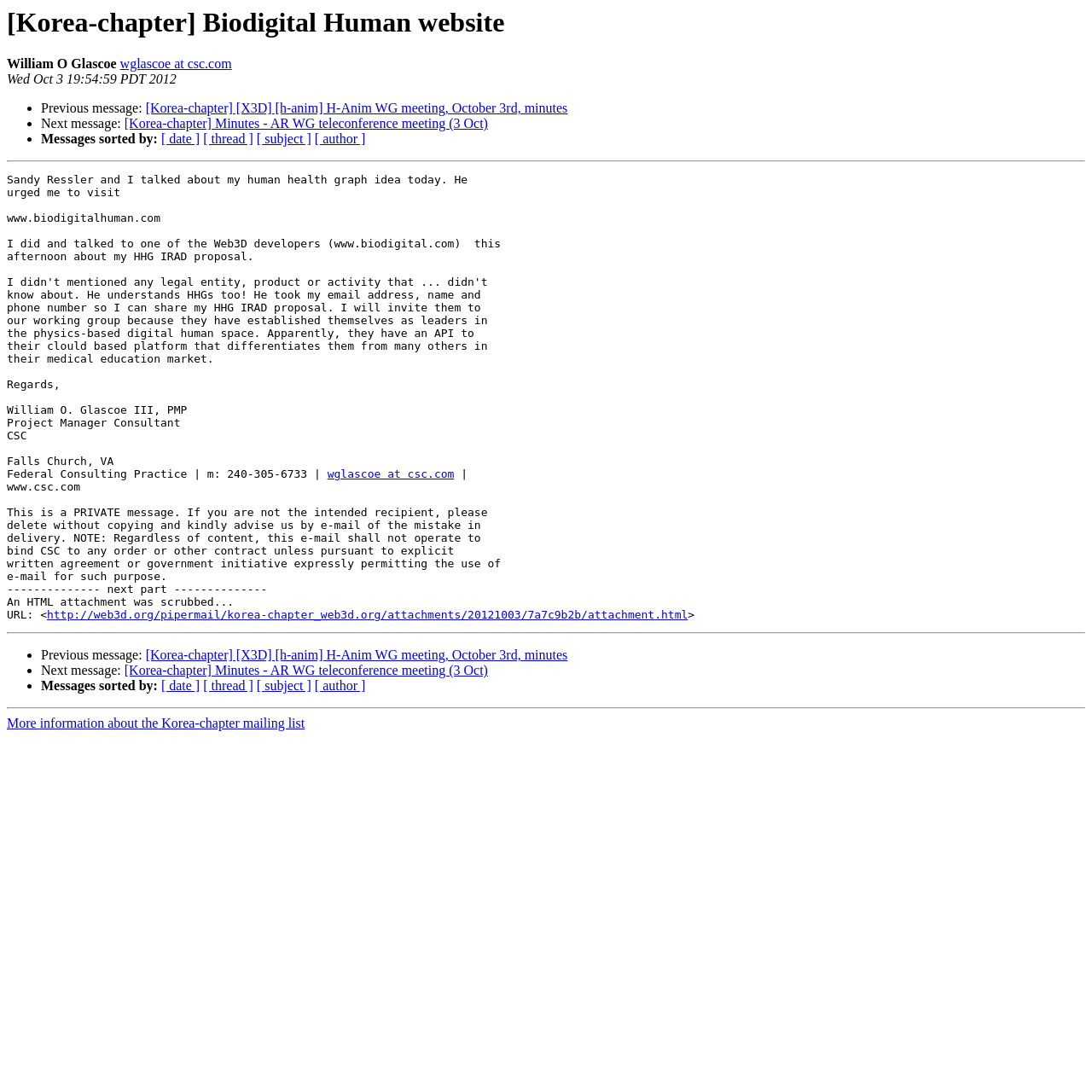Please examine the image and answer the question with a detailed explanation:
What is the purpose of this message?

The purpose of this message is a PRIVATE message, which is indicated by the StaticText element 'This is a PRIVATE message. If you are not the intended recipient, please delete without copying and kindly advise us by e-mail of the mistake in delivery.' at the bottom of the webpage.